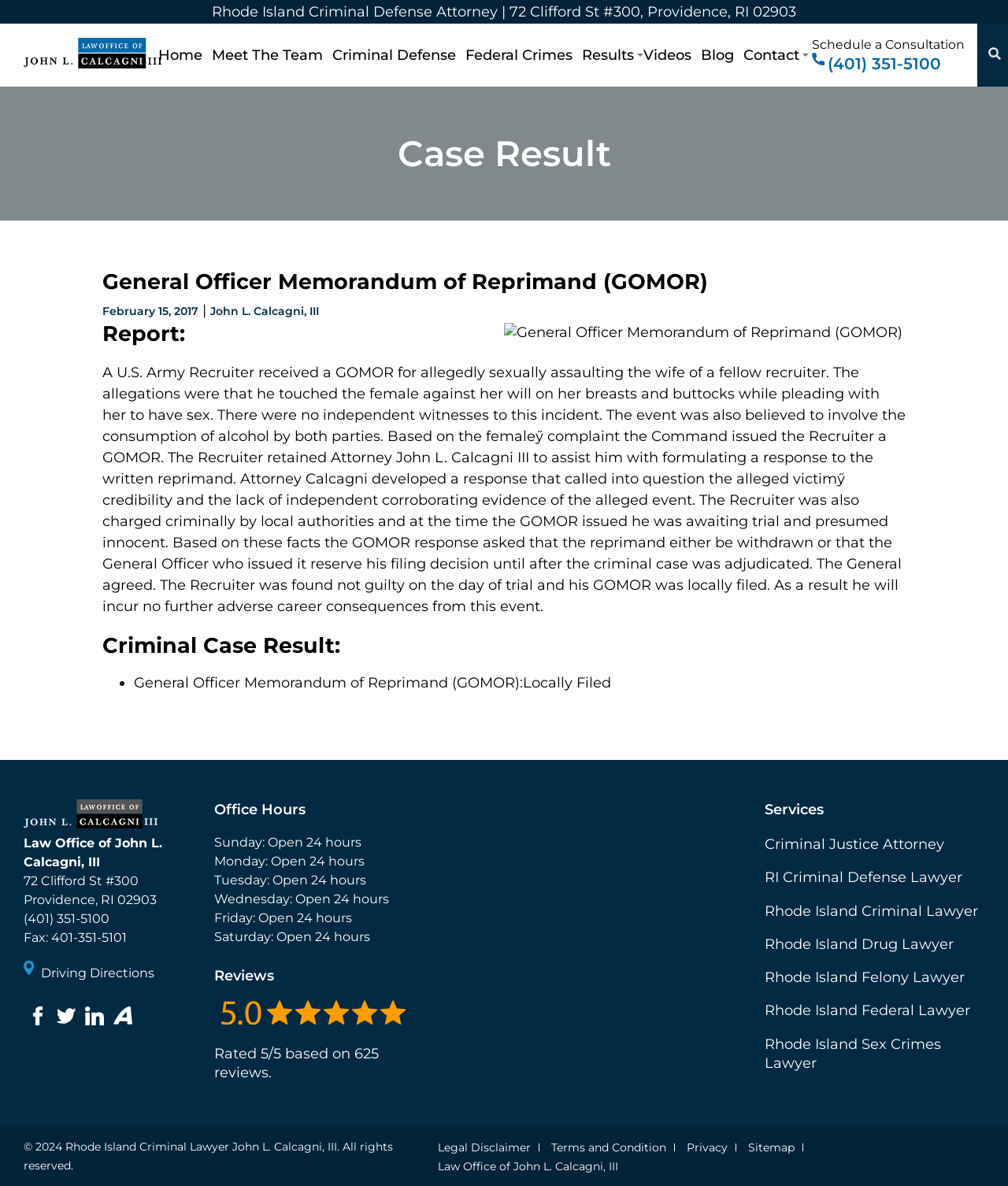Identify the bounding box coordinates of the clickable section necessary to follow the following instruction: "Get 'Driving Directions'". The coordinates should be presented as four float numbers from 0 to 1, i.e., [left, top, right, bottom].

[0.023, 0.809, 0.194, 0.829]